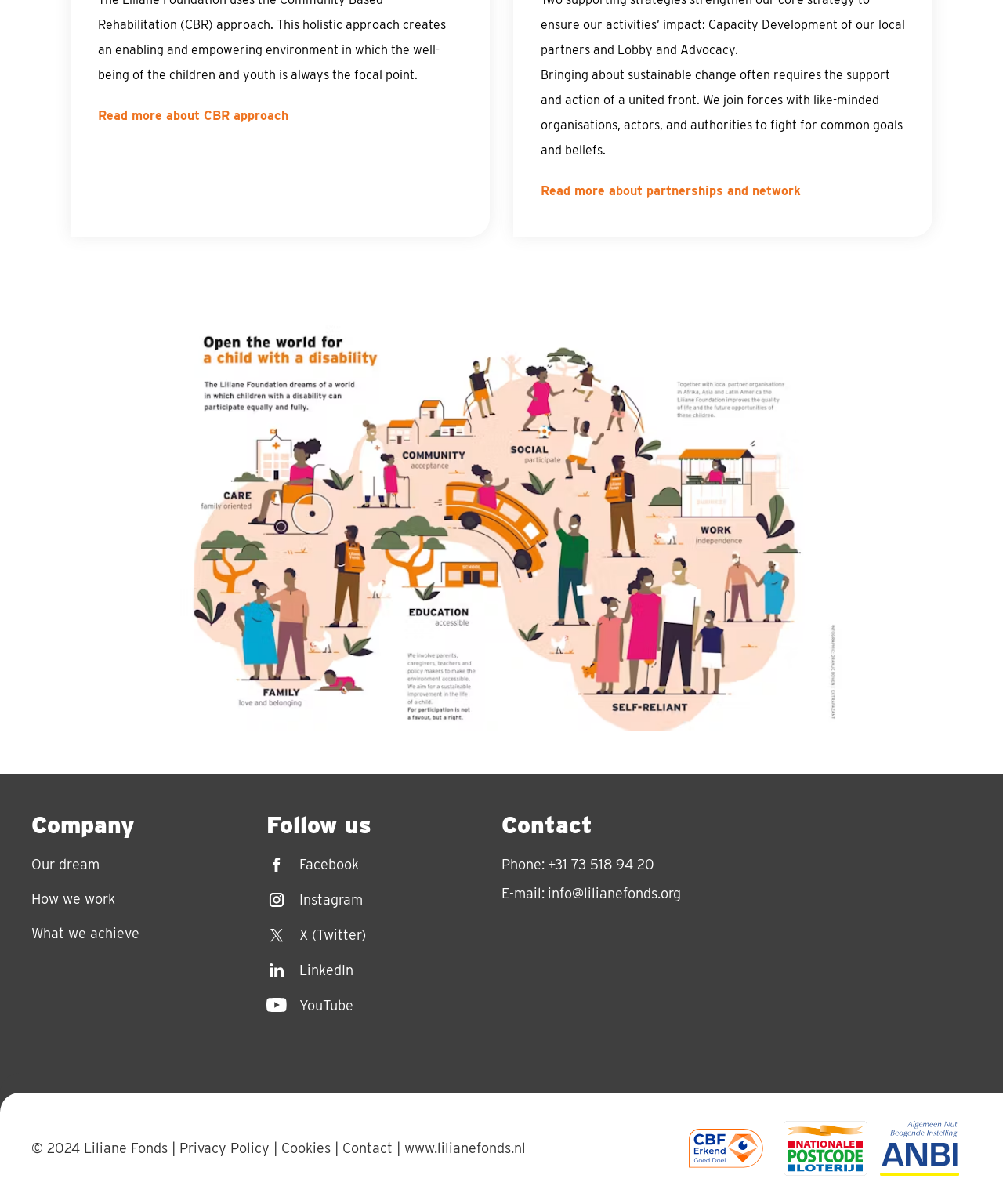What is the name of the social media platform with an 'X' logo?
Look at the image and answer the question with a single word or phrase.

Twitter